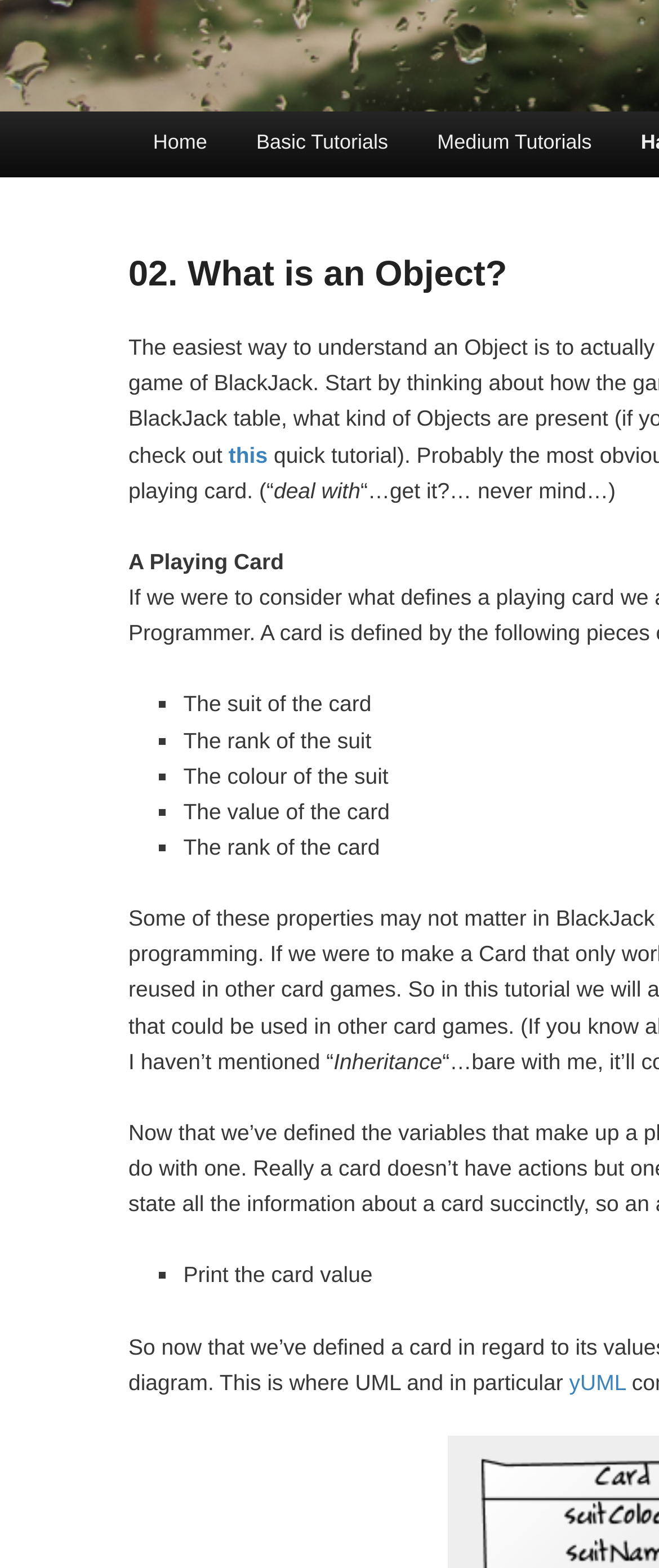Provide the bounding box coordinates of the HTML element this sentence describes: "James Eaton-Lee". The bounding box coordinates consist of four float numbers between 0 and 1, i.e., [left, top, right, bottom].

None